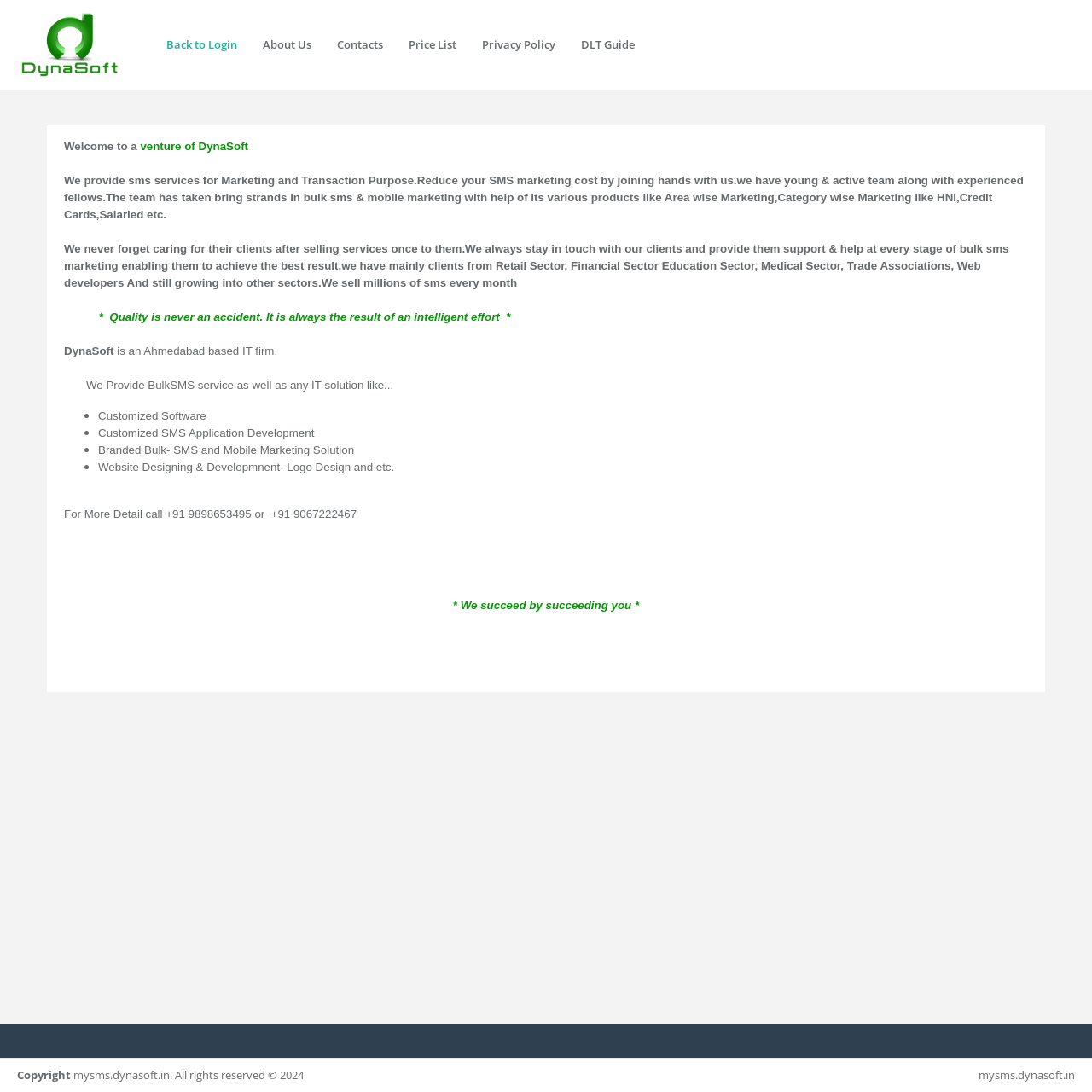Offer a comprehensive description of the webpage’s content and structure.

The webpage is about DynaSoft, an Ahmedabad-based IT firm that provides bulk SMS services and other IT solutions. At the top left corner, there is a logo of "mysms.dynasoft.in" with a link to the website. Next to it, there are several links to different pages, including "Back to Login", "About Us", "Contacts", "Price List", "Privacy Policy", and "DLT Guide".

Below the links, there is a welcome message that introduces DynaSoft as a venture that provides SMS services for marketing and transactional purposes. The text explains that the company aims to reduce SMS marketing costs and has a young and active team with experienced professionals.

The main content of the webpage is divided into two sections. The left section has several paragraphs of text that describe DynaSoft's services and values. The text explains that the company cares for its clients and provides support and help at every stage of bulk SMS marketing. It also mentions that DynaSoft has clients from various sectors, including retail, finance, education, and medical.

The right section has a list of services provided by DynaSoft, including customized software, customized SMS application development, branded bulk SMS and mobile marketing solutions, and website designing and development. Each service is marked with a bullet point.

At the bottom of the page, there is a call-to-action message with phone numbers to contact for more details. Below it, there is a motivational quote that says "We succeed by succeeding you". The footer of the page has a copyright notice with the year 2024 and a link to the website "mysms.dynasoft.in".